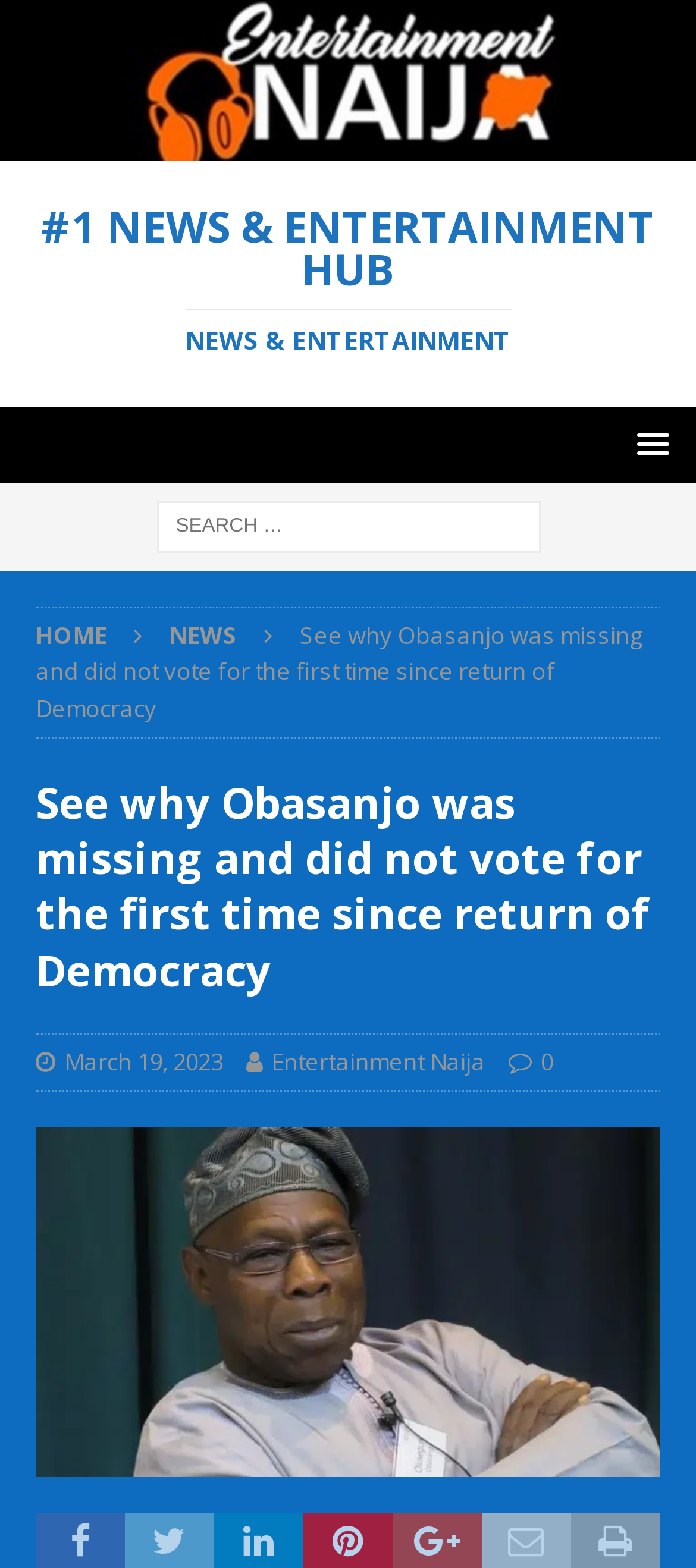Identify the bounding box coordinates of the element to click to follow this instruction: 'View article published on March 19, 2023'. Ensure the coordinates are four float values between 0 and 1, provided as [left, top, right, bottom].

[0.092, 0.666, 0.321, 0.687]